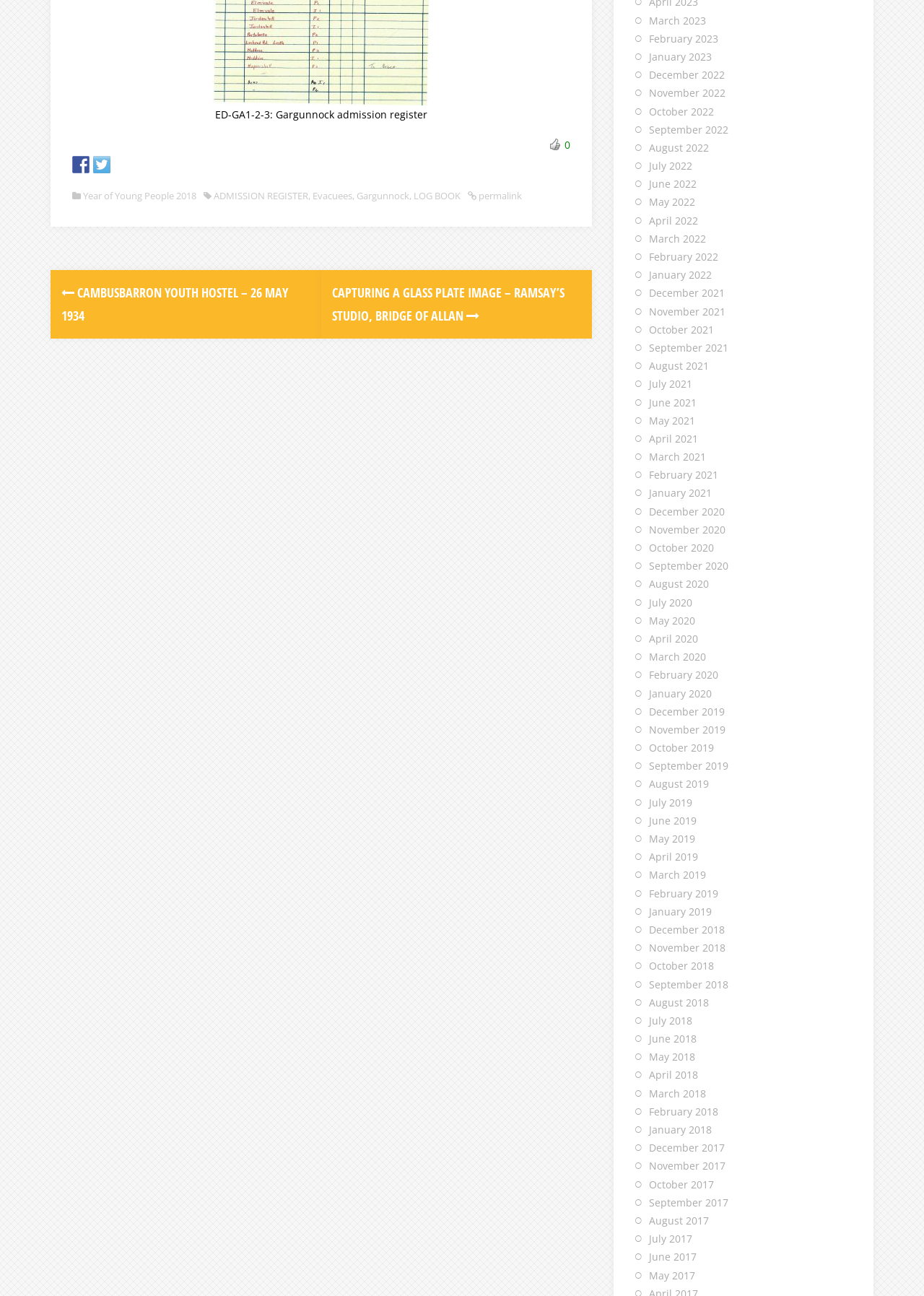Determine the bounding box of the UI component based on this description: "Evacuees". The bounding box coordinates should be four float values between 0 and 1, i.e., [left, top, right, bottom].

[0.338, 0.146, 0.381, 0.156]